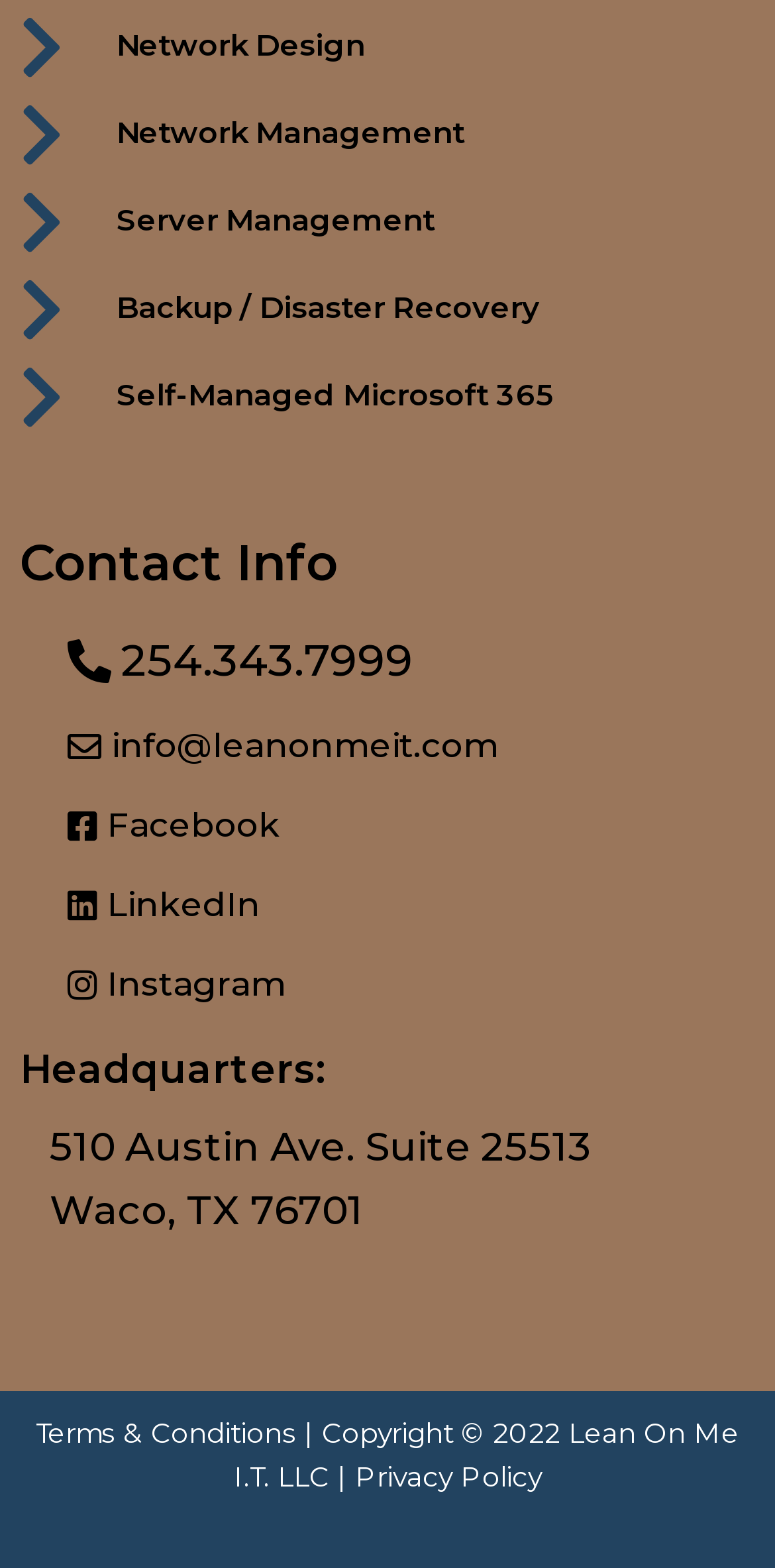Please provide the bounding box coordinate of the region that matches the element description: info@leanonmeit.com. Coordinates should be in the format (top-left x, top-left y, bottom-right x, bottom-right y) and all values should be between 0 and 1.

[0.026, 0.449, 0.705, 0.503]